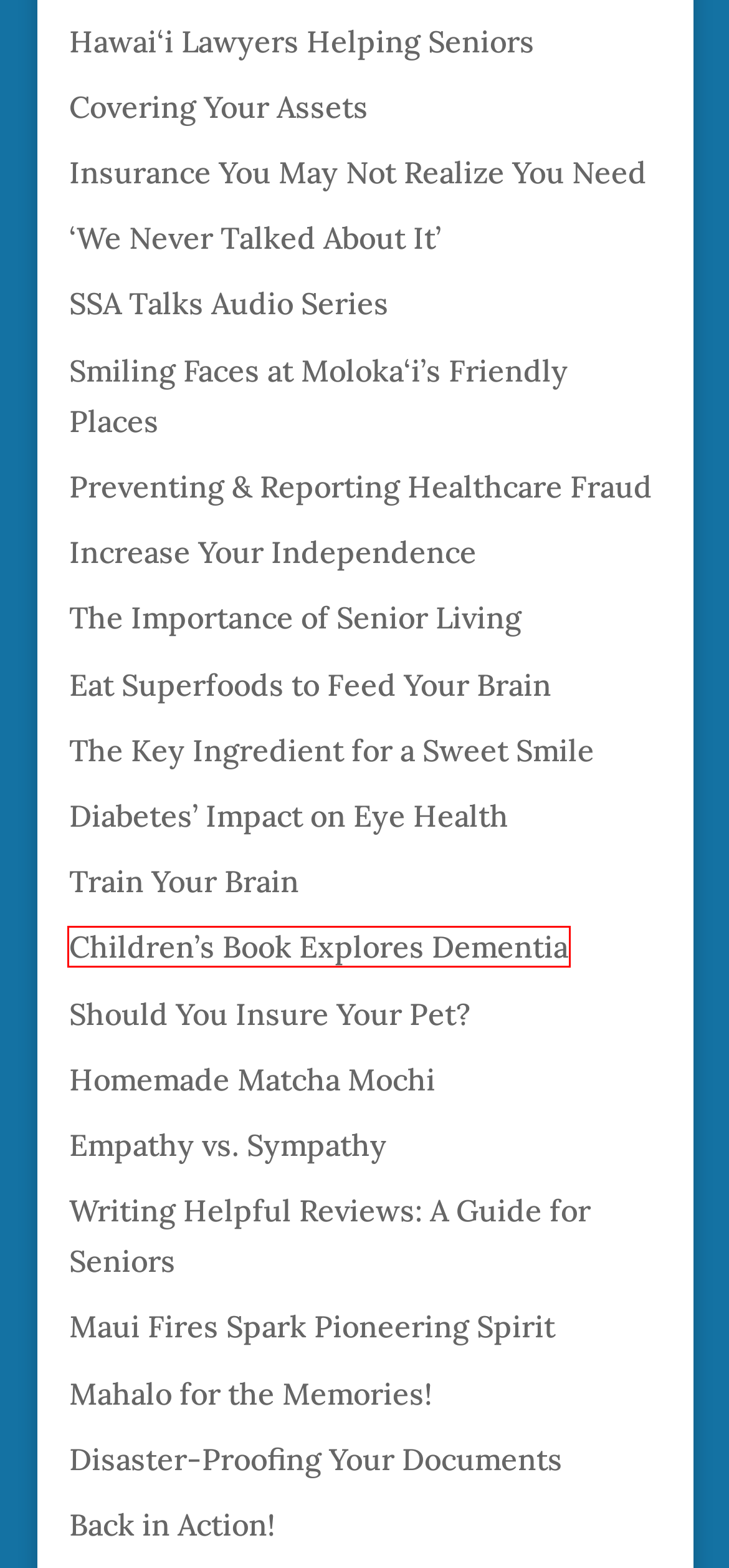Analyze the screenshot of a webpage featuring a red rectangle around an element. Pick the description that best fits the new webpage after interacting with the element inside the red bounding box. Here are the candidates:
A. ‘We Never Talked About It’ - Generations Magazine
B. Empathy vs. Sympathy - Generations Magazine
C. Children’s Book Explores Dementia - Generations Magazine
D. The Importance of Senior Living - Generations Magazine
E. Train Your Brain - Generations Magazine
F. Homemade Matcha Mochi - Generations Magazine
G. Diabetes’ Impact on Eye Health - Generations Magazine
H. Disaster-Proofing Your Documents - Generations Magazine

C